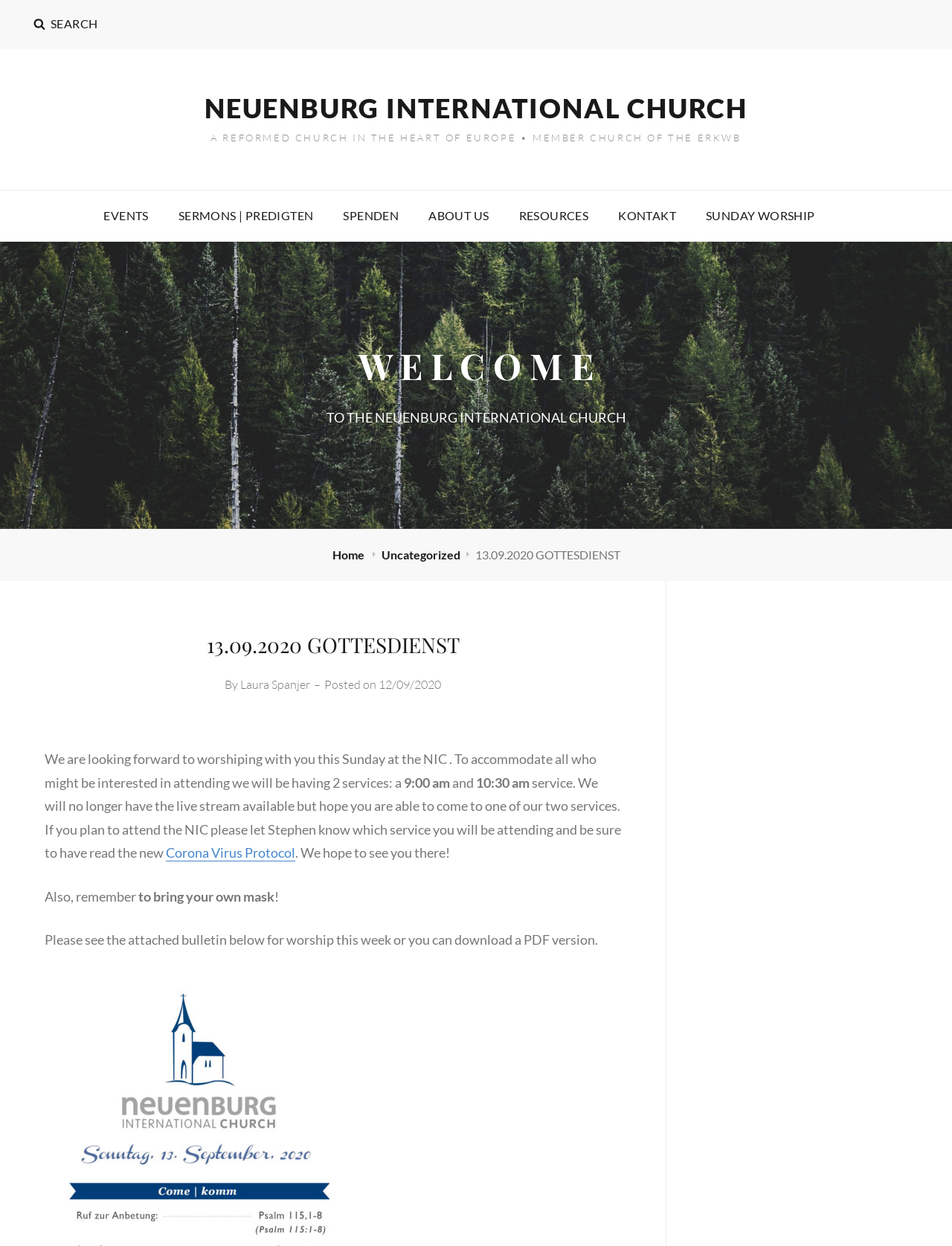Locate the bounding box coordinates of the element you need to click to accomplish the task described by this instruction: "Check the Corona Virus Protocol".

[0.174, 0.678, 0.31, 0.691]